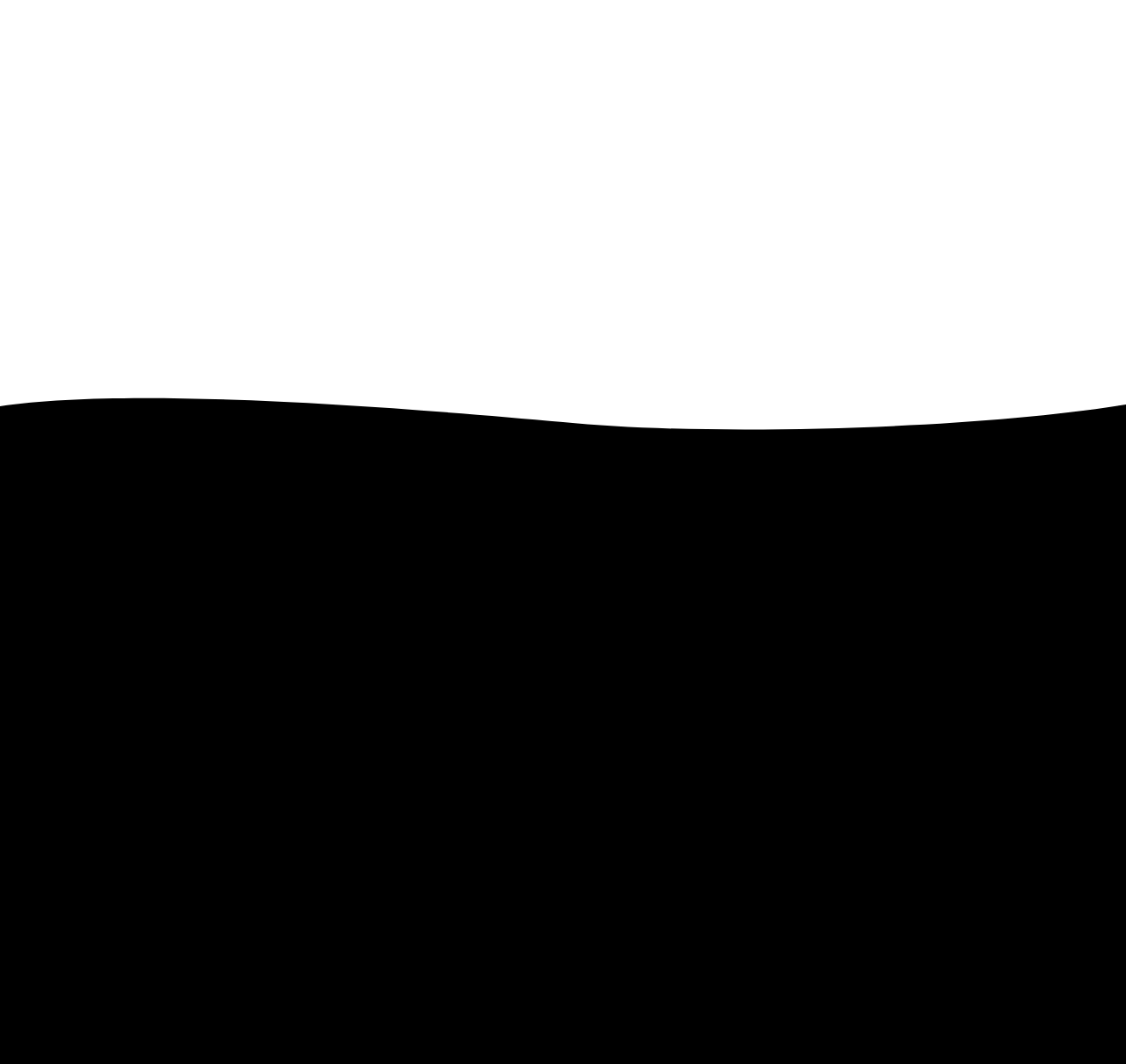Please determine the bounding box coordinates of the clickable area required to carry out the following instruction: "Click on the 'Stronger Together Charm Bracelet' link". The coordinates must be four float numbers between 0 and 1, represented as [left, top, right, bottom].

[0.025, 0.035, 0.283, 0.308]